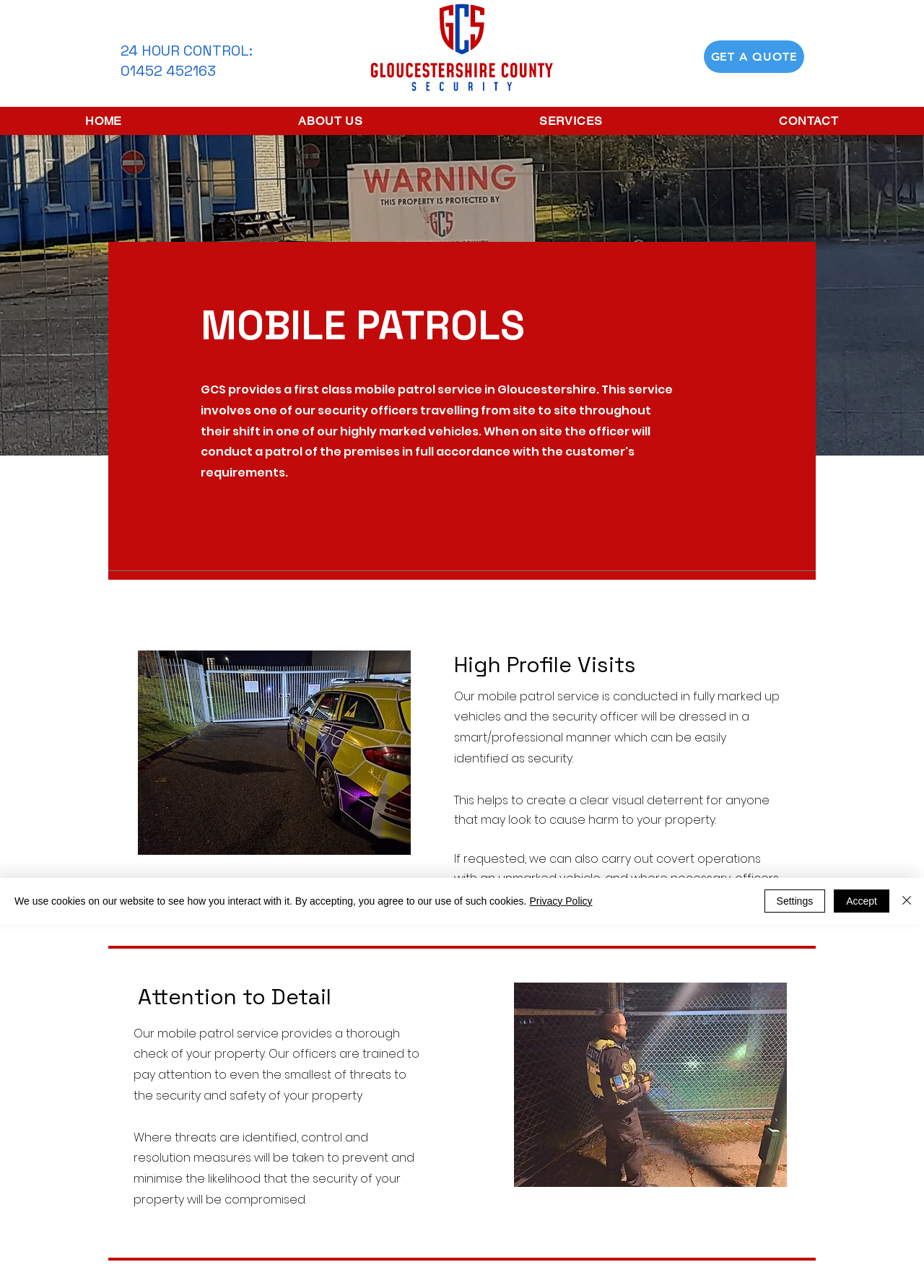Using the provided element description: "ABOUT US", identify the bounding box coordinates. The coordinates should be four floats between 0 and 1 in the order [left, top, right, bottom].

[0.231, 0.083, 0.485, 0.105]